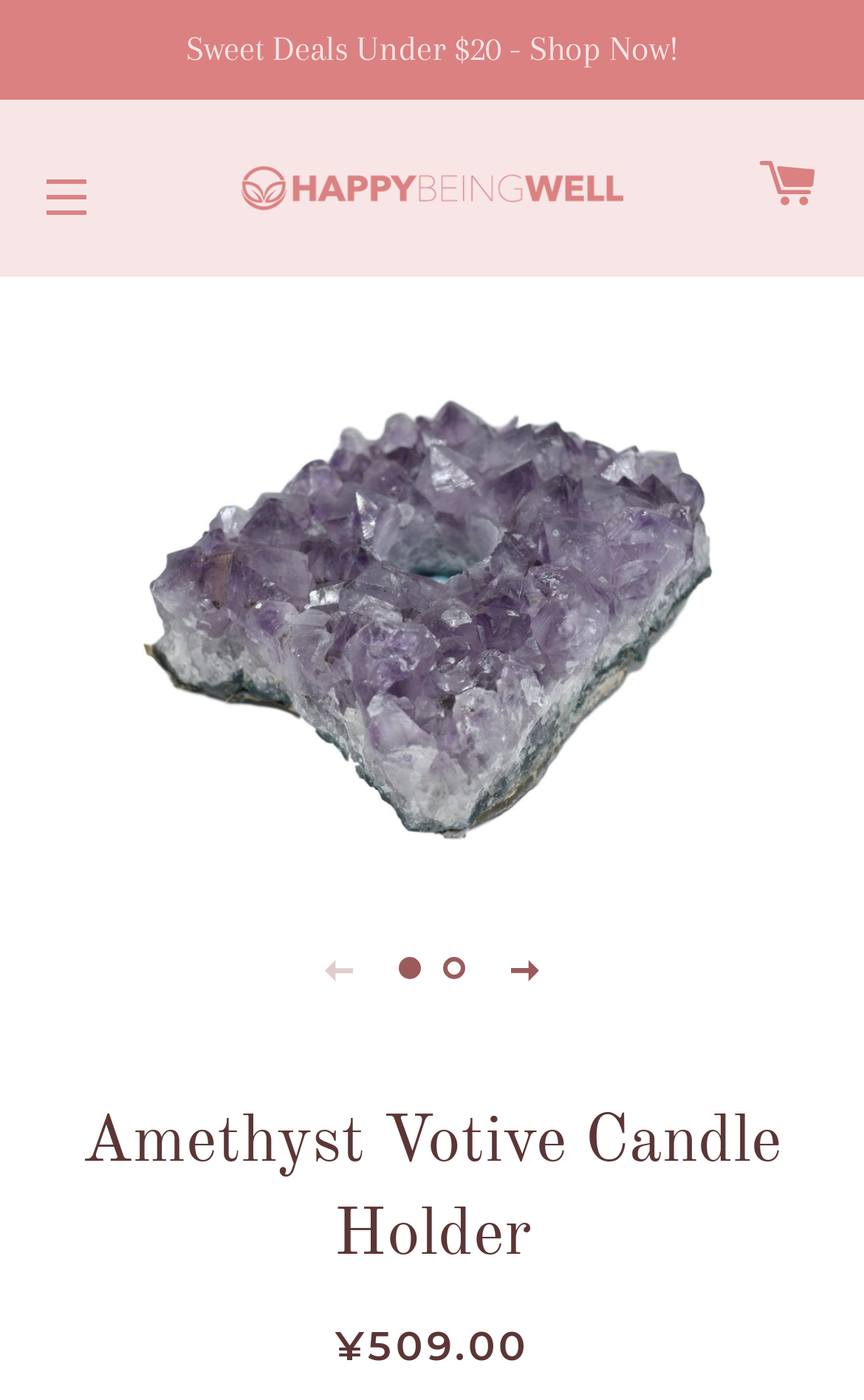Please find the bounding box coordinates in the format (top-left x, top-left y, bottom-right x, bottom-right y) for the given element description. Ensure the coordinates are floating point numbers between 0 and 1. Description: Site navigation

[0.013, 0.101, 0.141, 0.18]